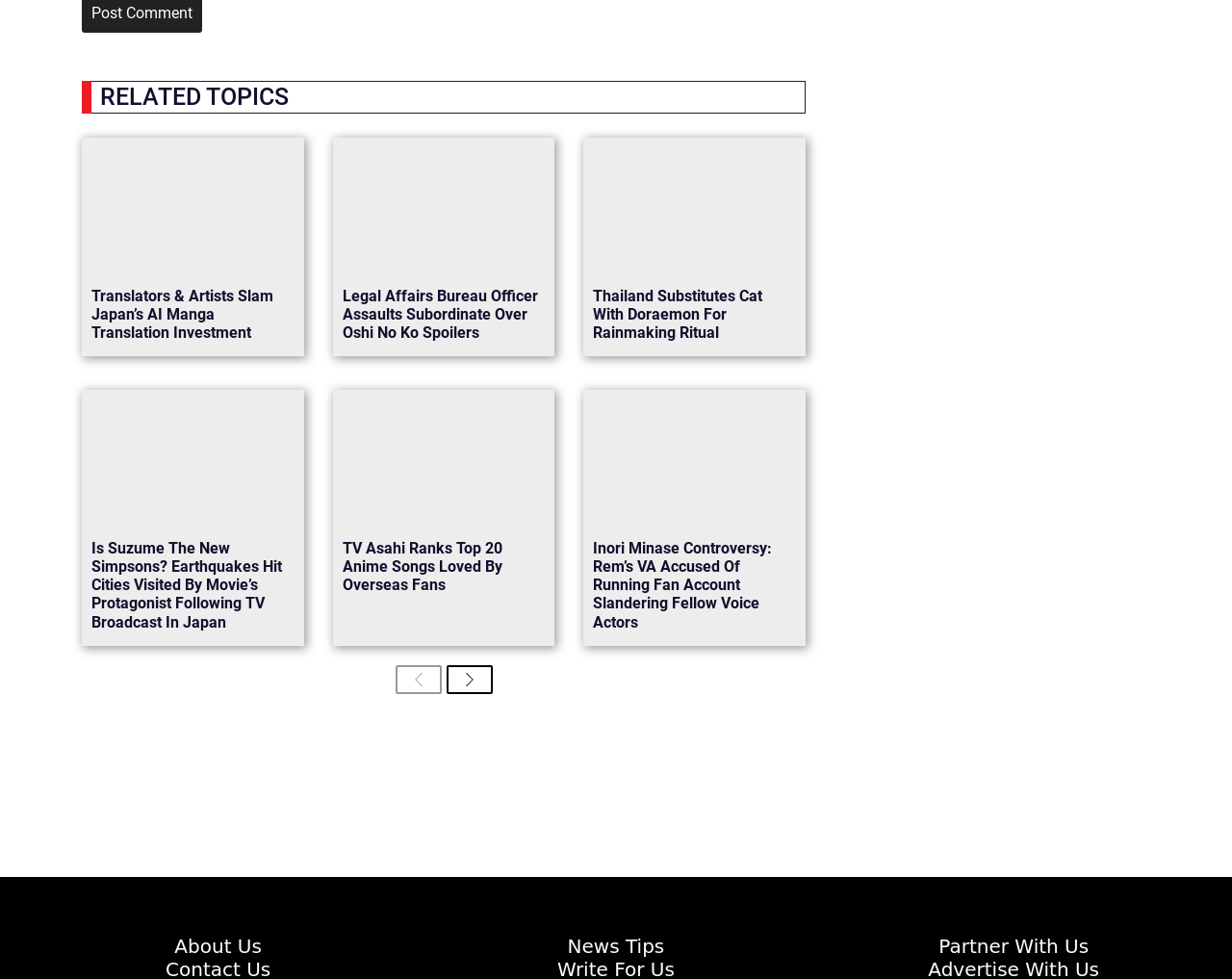Identify the bounding box coordinates of the specific part of the webpage to click to complete this instruction: "Learn more about the 'Inori Minase Controversy: Rem’s VA Accused Of Running Fan Account Slandering Fellow Voice Actors'".

[0.474, 0.399, 0.654, 0.526]